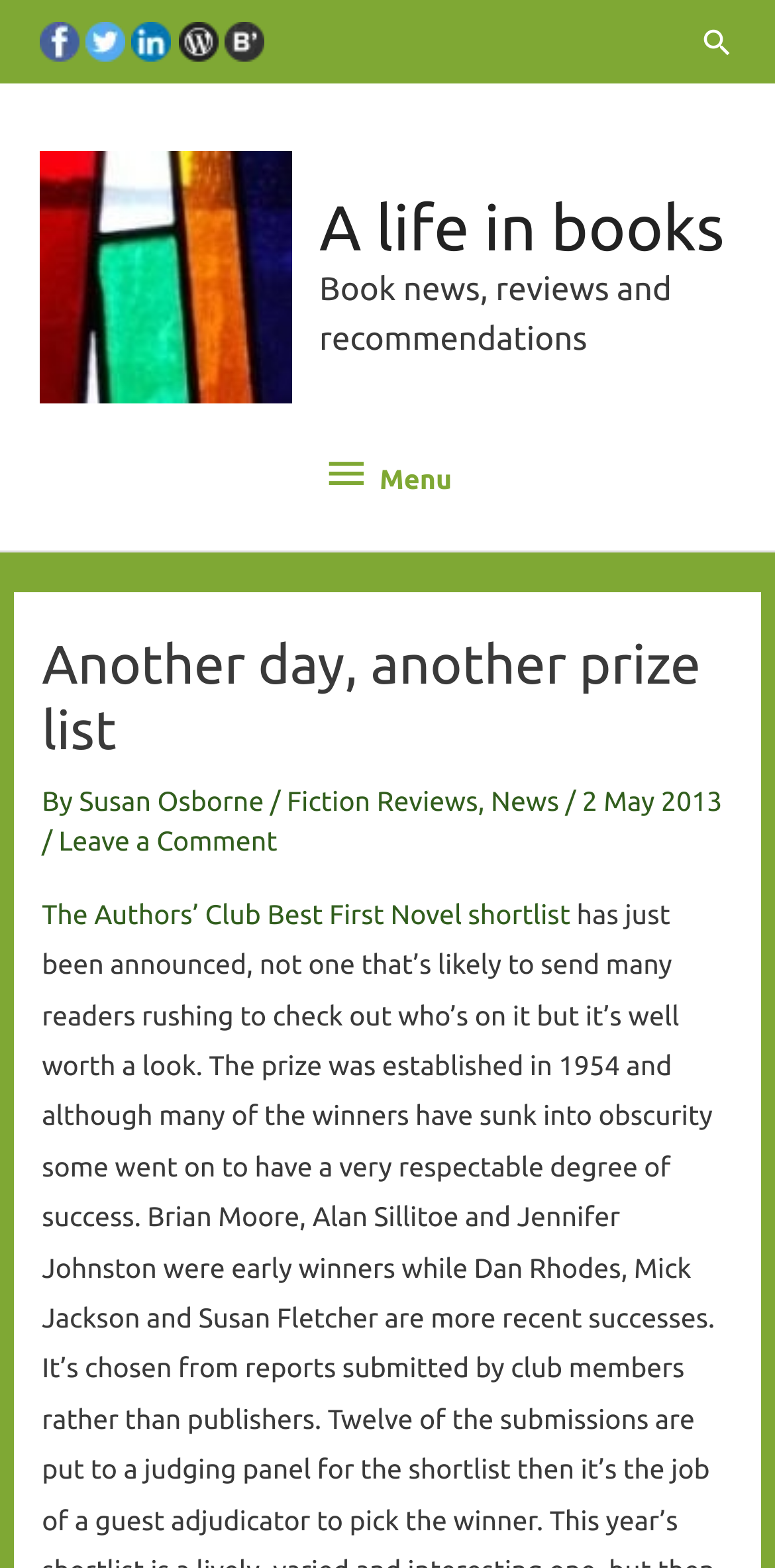Determine the bounding box coordinates for the UI element matching this description: "Menu Menu".

[0.387, 0.271, 0.613, 0.333]